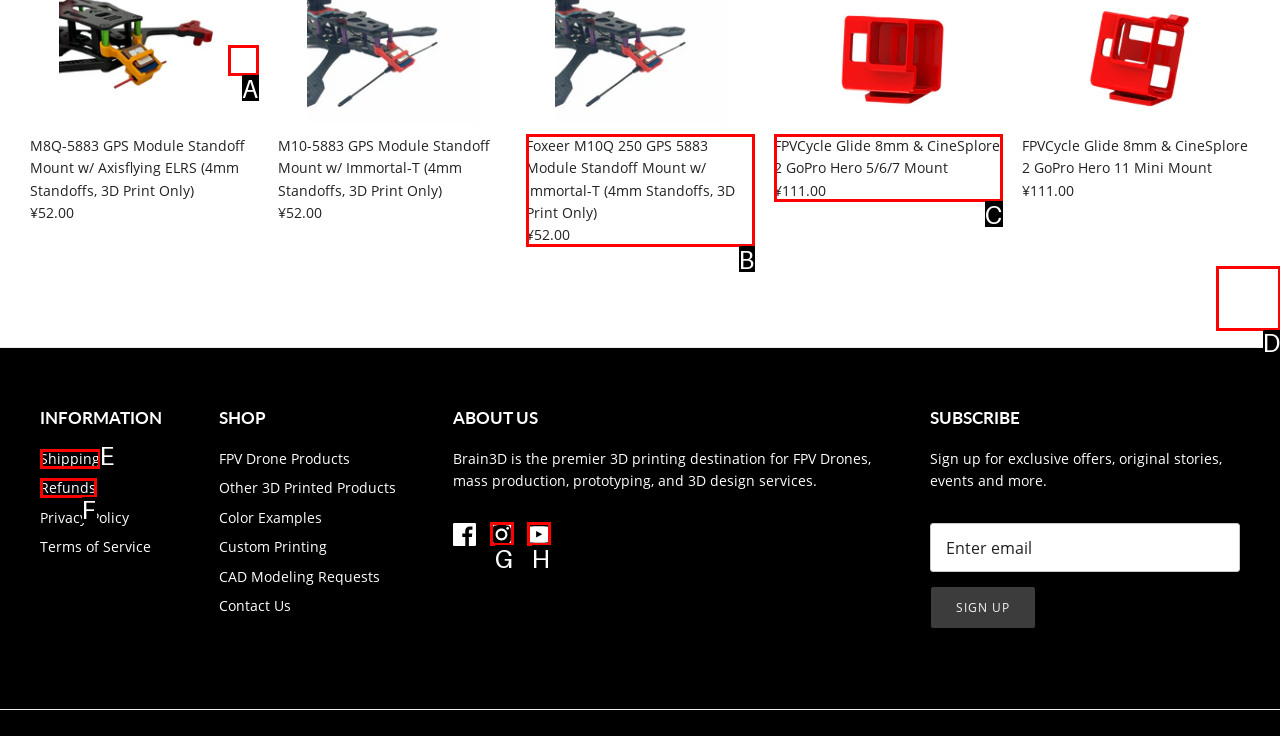Which UI element should you click on to achieve the following task: Click on the 'Close quick buy' button? Provide the letter of the correct option.

D